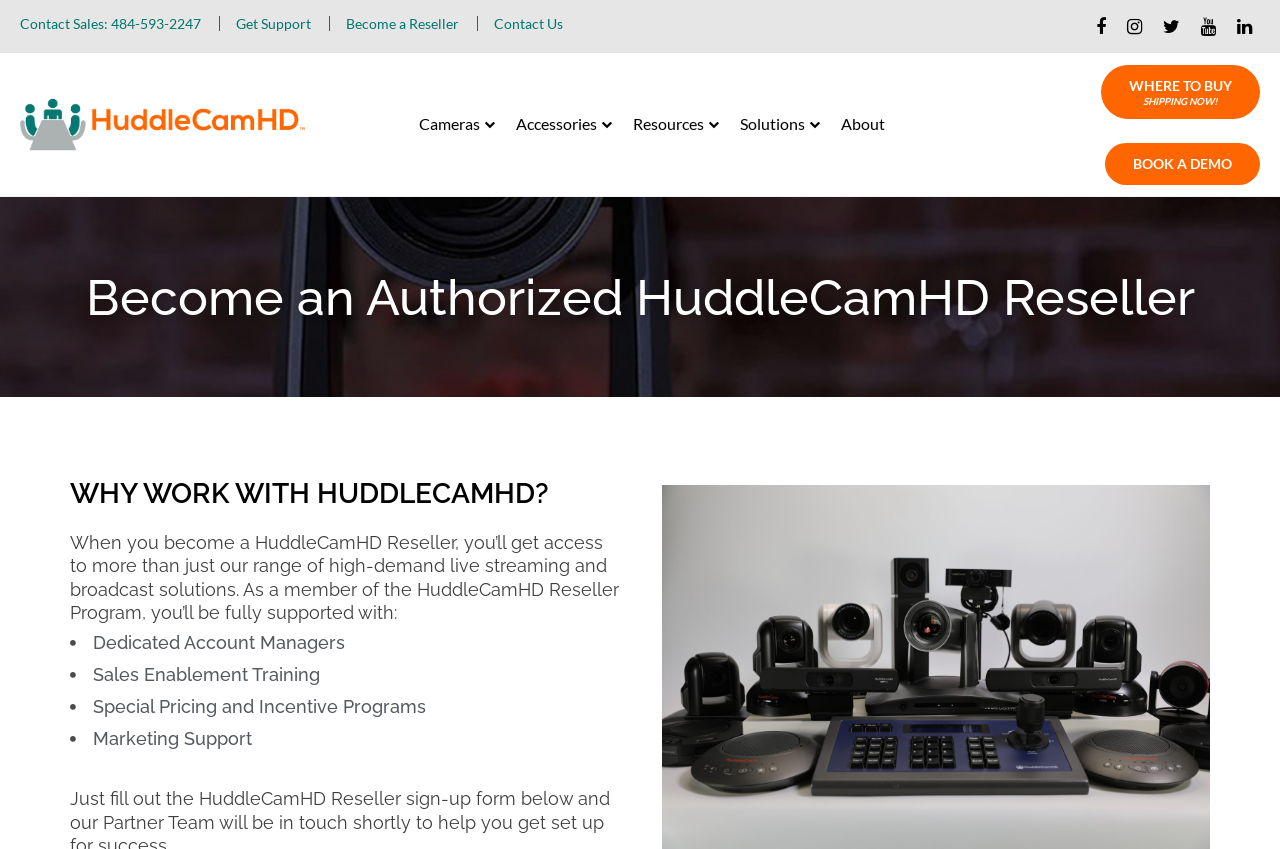Please find the bounding box coordinates of the section that needs to be clicked to achieve this instruction: "Contact sales".

[0.016, 0.019, 0.157, 0.037]